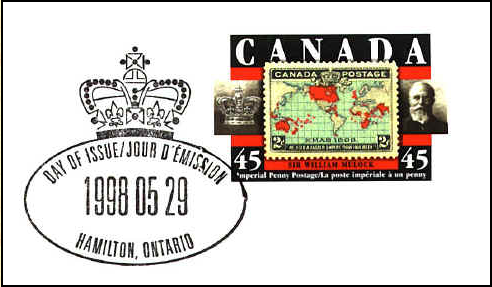Carefully observe the image and respond to the question with a detailed answer:
What is the denomination of the stamp?

The denomination of the stamp is prominently displayed as '45' on the stamp, along with the inscriptions 'CANADA POSTAGE'.